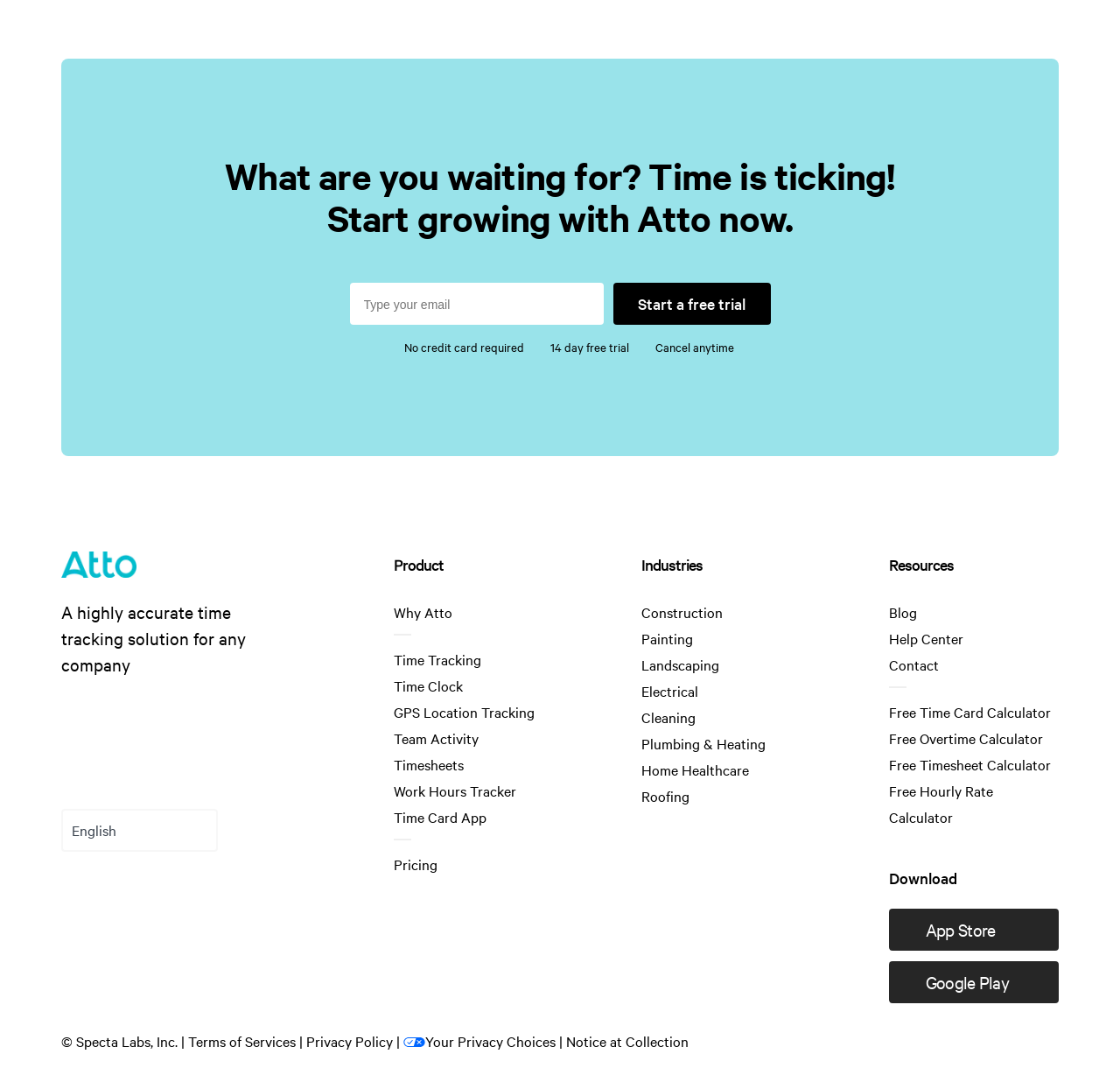Can you give a detailed response to the following question using the information from the image? What is the language selected by default on the webpage?

The language selected by default on the webpage is English, which is indicated by the text 'English' located at the top-right corner of the webpage, next to a select arrow icon.